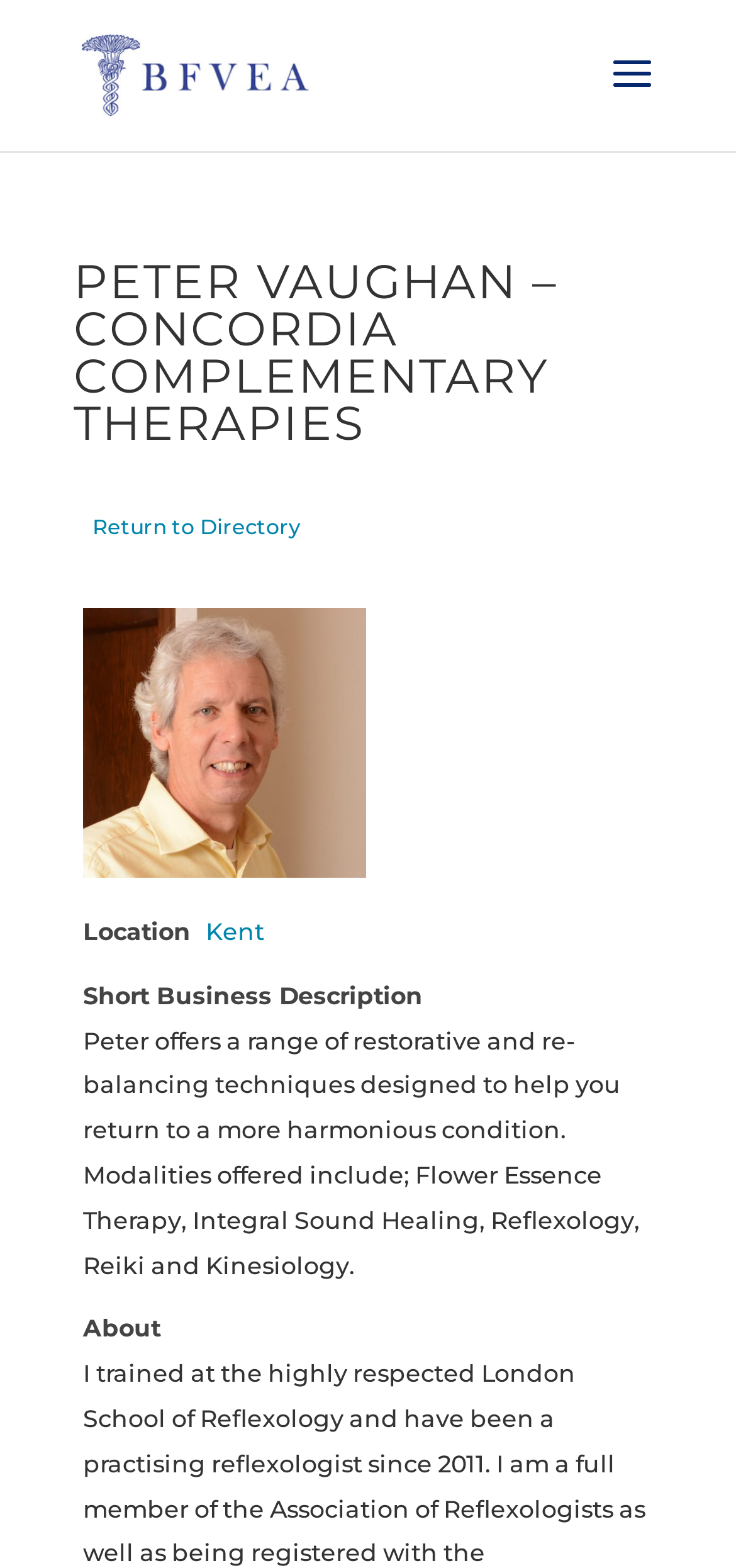What is the purpose of Peter Vaughan's therapies?
Give a one-word or short phrase answer based on the image.

To return to a harmonious condition